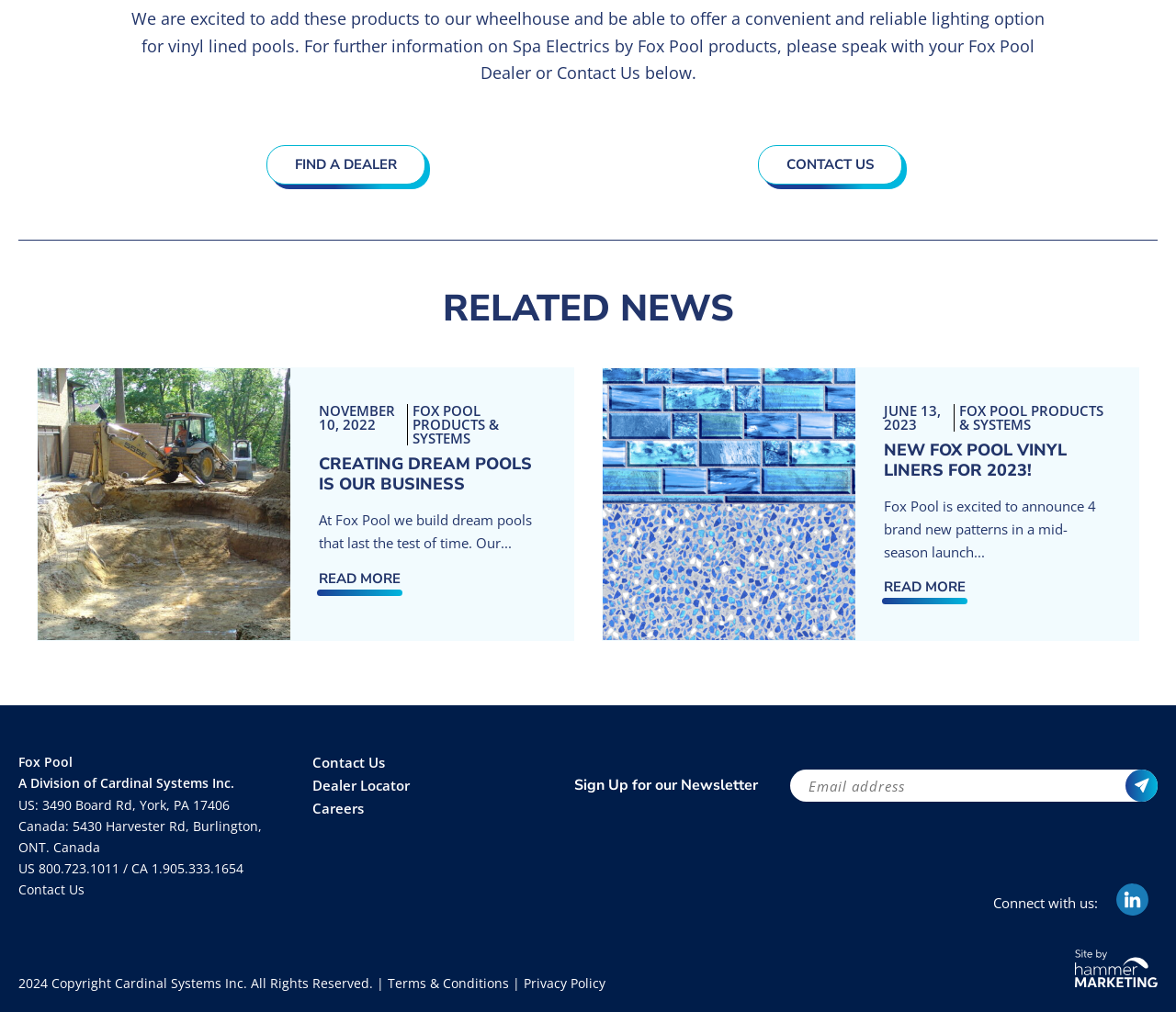Please locate the bounding box coordinates of the element's region that needs to be clicked to follow the instruction: "Contact us". The bounding box coordinates should be provided as four float numbers between 0 and 1, i.e., [left, top, right, bottom].

[0.645, 0.143, 0.767, 0.182]